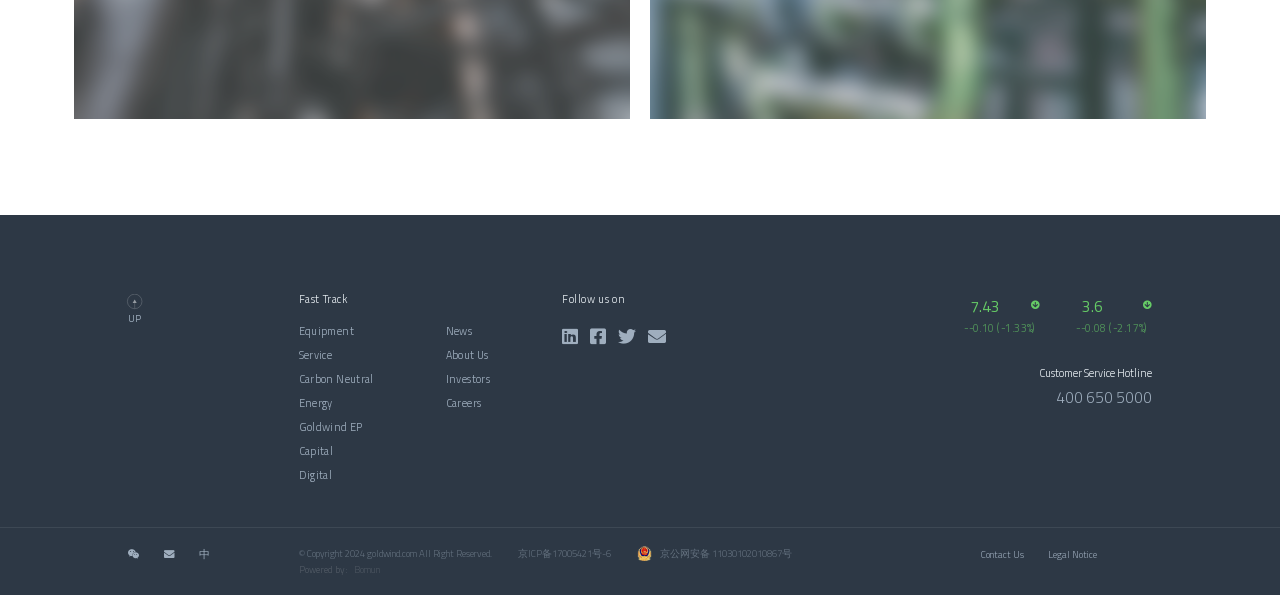Please specify the coordinates of the bounding box for the element that should be clicked to carry out this instruction: "Click on 'Learn more'". The coordinates must be four float numbers between 0 and 1, formatted as [left, top, right, bottom].

[0.086, 0.043, 0.157, 0.083]